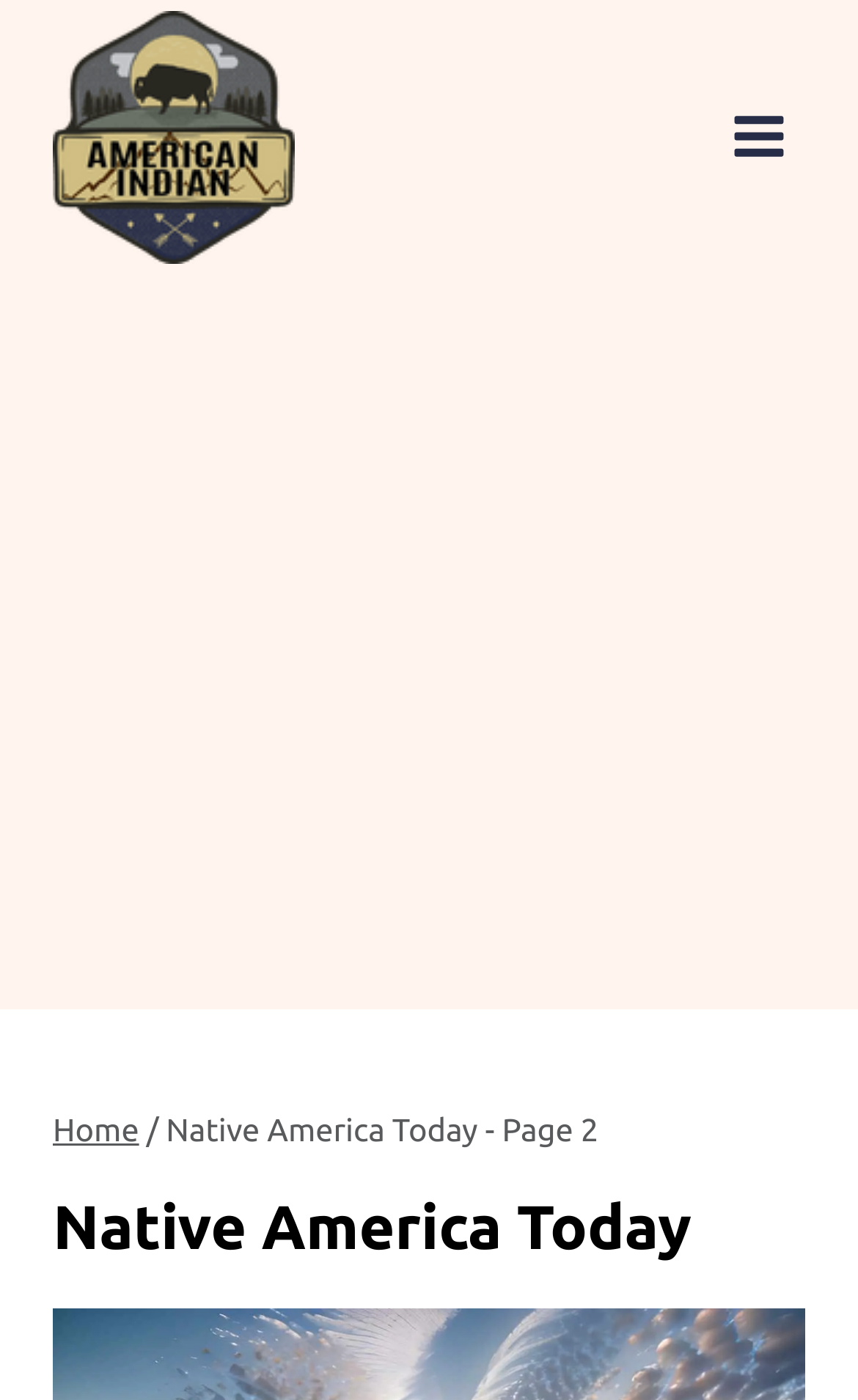What is the current page number?
Refer to the image and provide a concise answer in one word or phrase.

2